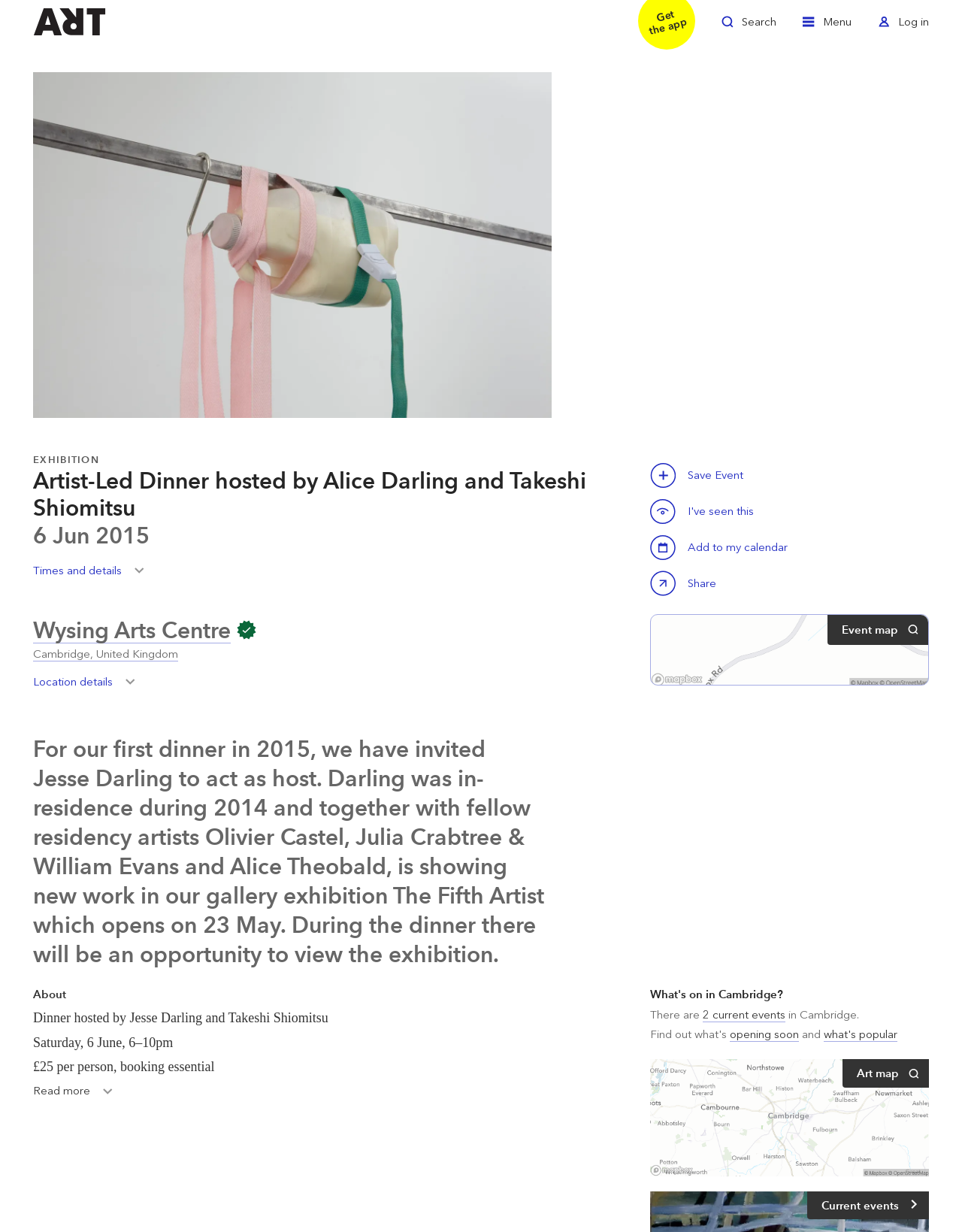Please respond in a single word or phrase: 
How much does the event cost?

£25 per person